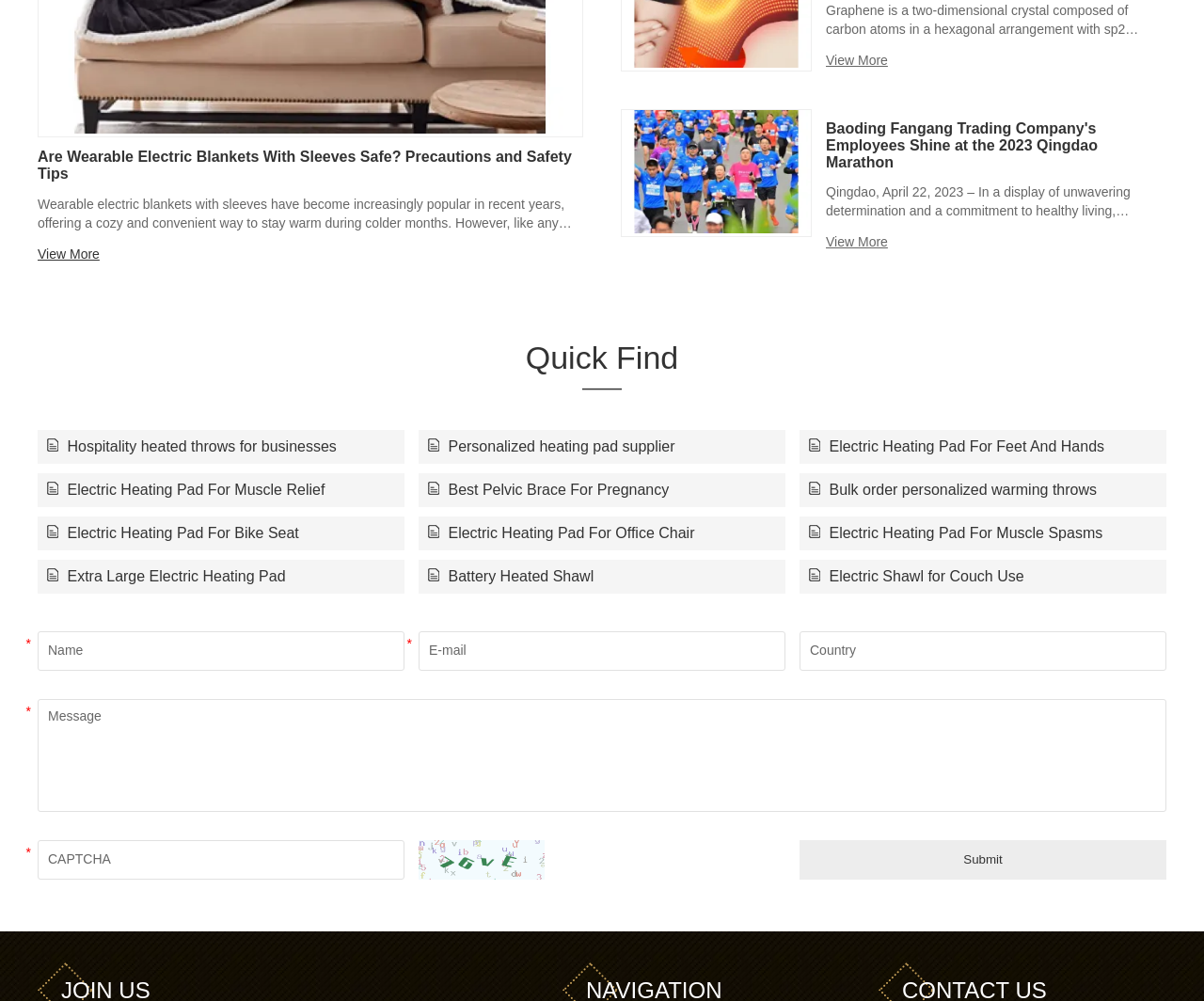Using the given description, provide the bounding box coordinates formatted as (top-left x, top-left y, bottom-right x, bottom-right y), with all values being floating point numbers between 0 and 1. Description: alt="captcha"

[0.348, 0.839, 0.453, 0.878]